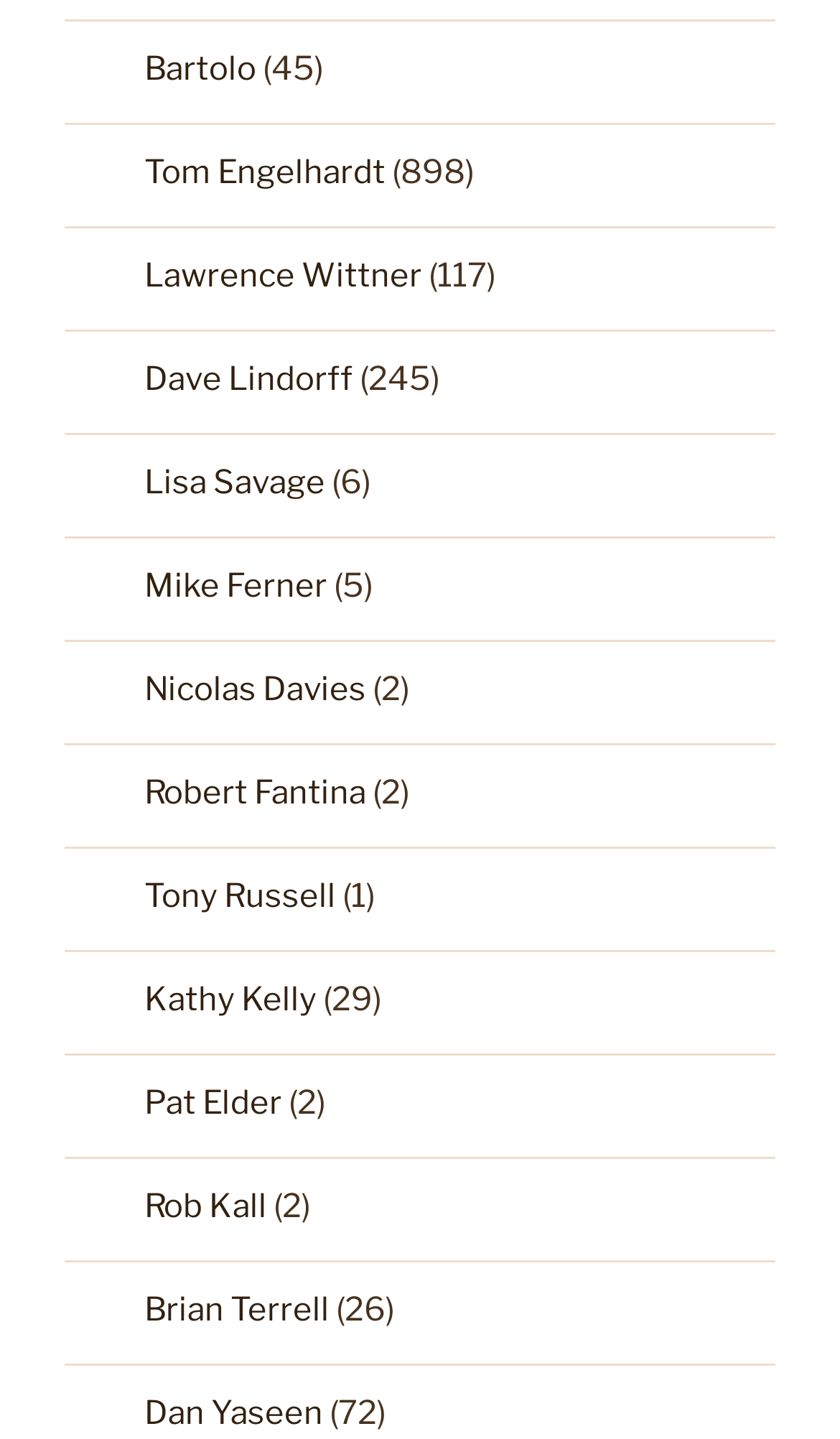Determine the bounding box coordinates for the clickable element to execute this instruction: "read Tom Engelhardt's article". Provide the coordinates as four float numbers between 0 and 1, i.e., [left, top, right, bottom].

[0.172, 0.106, 0.459, 0.133]